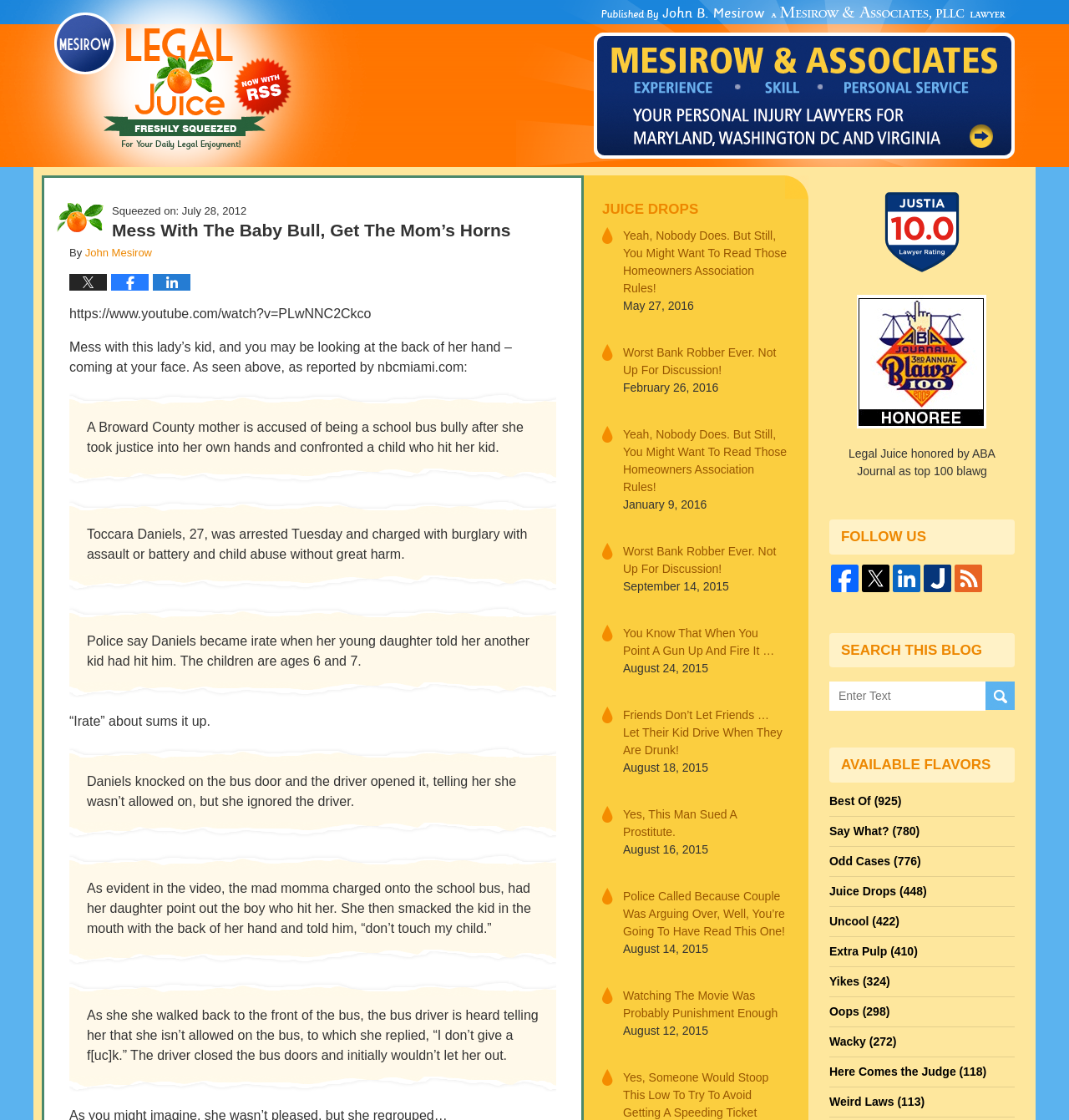Identify and provide the bounding box for the element described by: "parent_node: Search name="s" placeholder="Enter Text"".

[0.776, 0.609, 0.922, 0.635]